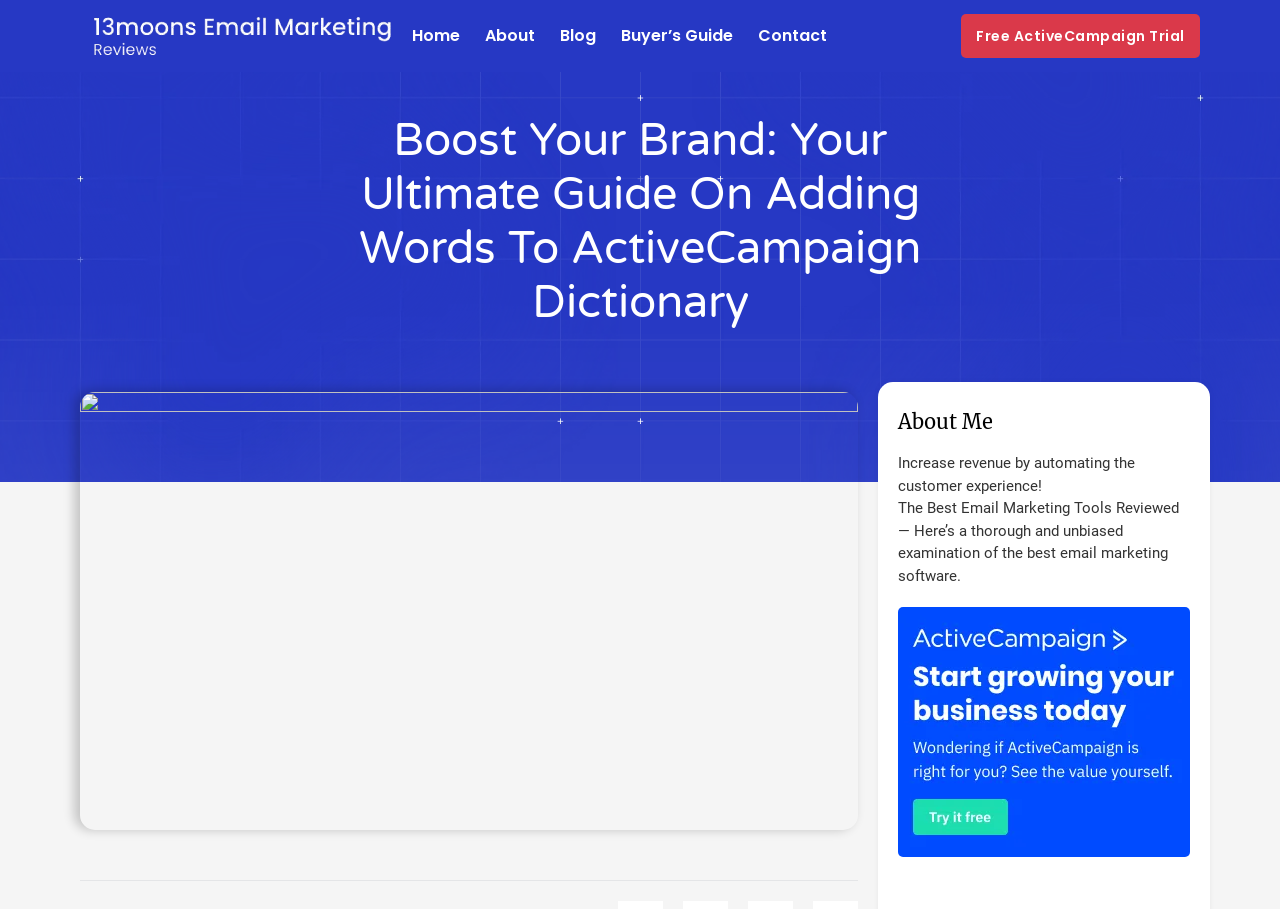How many paragraphs of text are there?
Could you answer the question in a detailed manner, providing as much information as possible?

I counted the number of paragraphs of text on the webpage, which are the two paragraphs starting with 'Increase revenue by automating the customer experience!' and 'The Best Email Marketing Tools Reviewed— Here’s a thorough and unbiased examination of the best email marketing software.'.